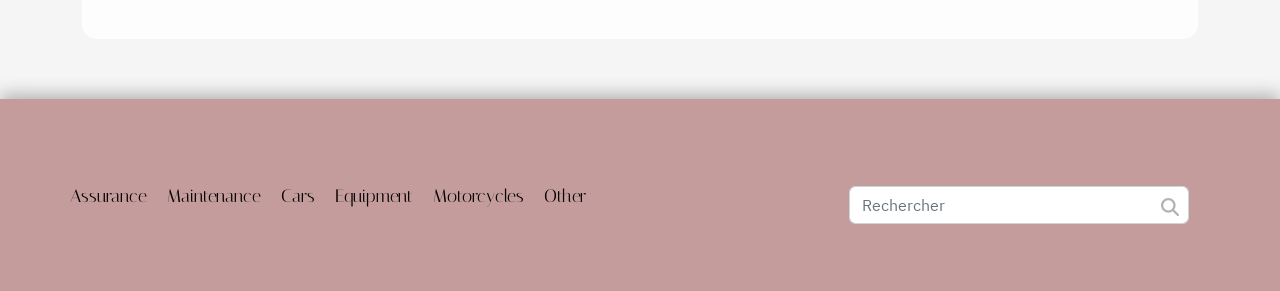Reply to the question with a brief word or phrase: How many input fields are there on the webpage?

1